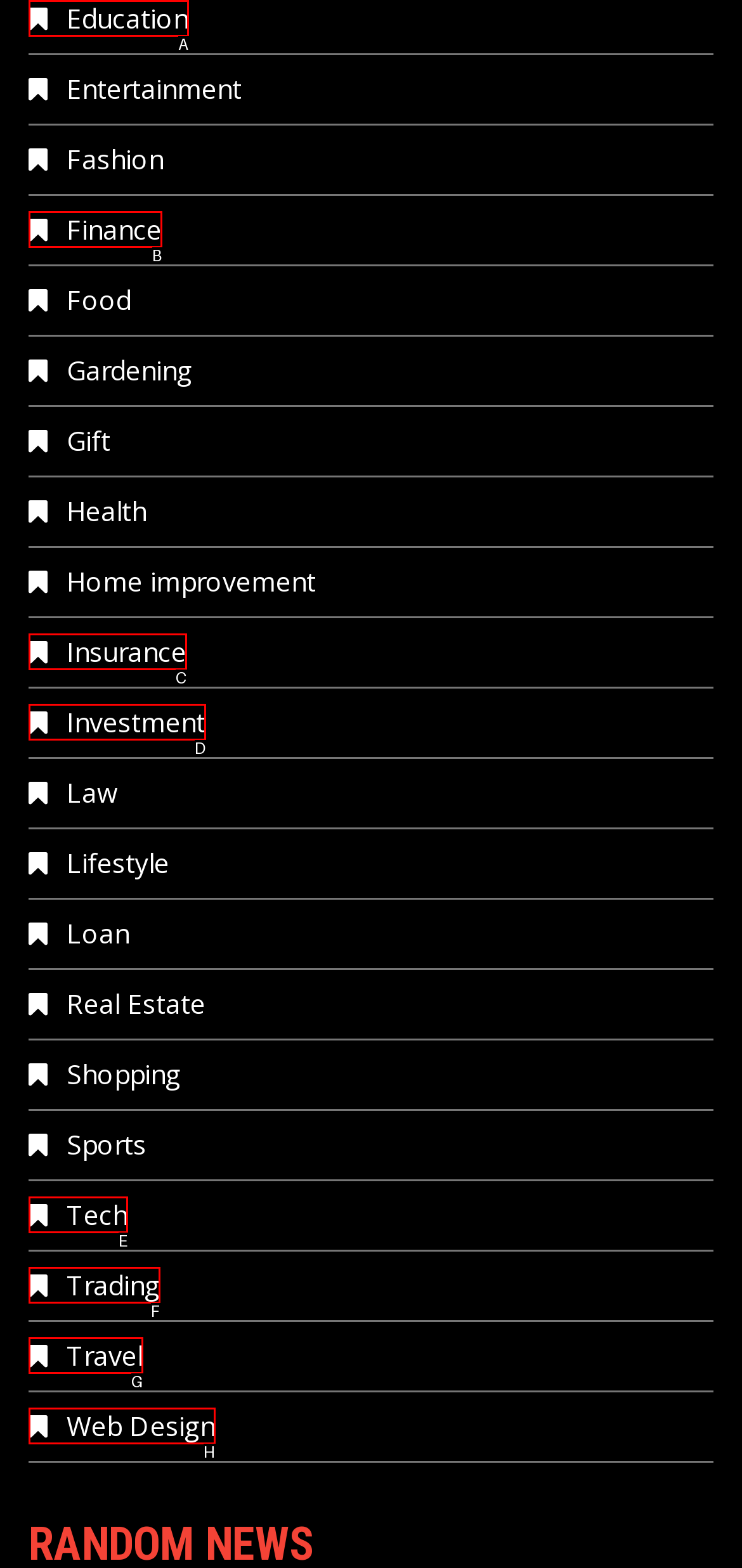Identify which HTML element matches the description: Web Design
Provide your answer in the form of the letter of the correct option from the listed choices.

H